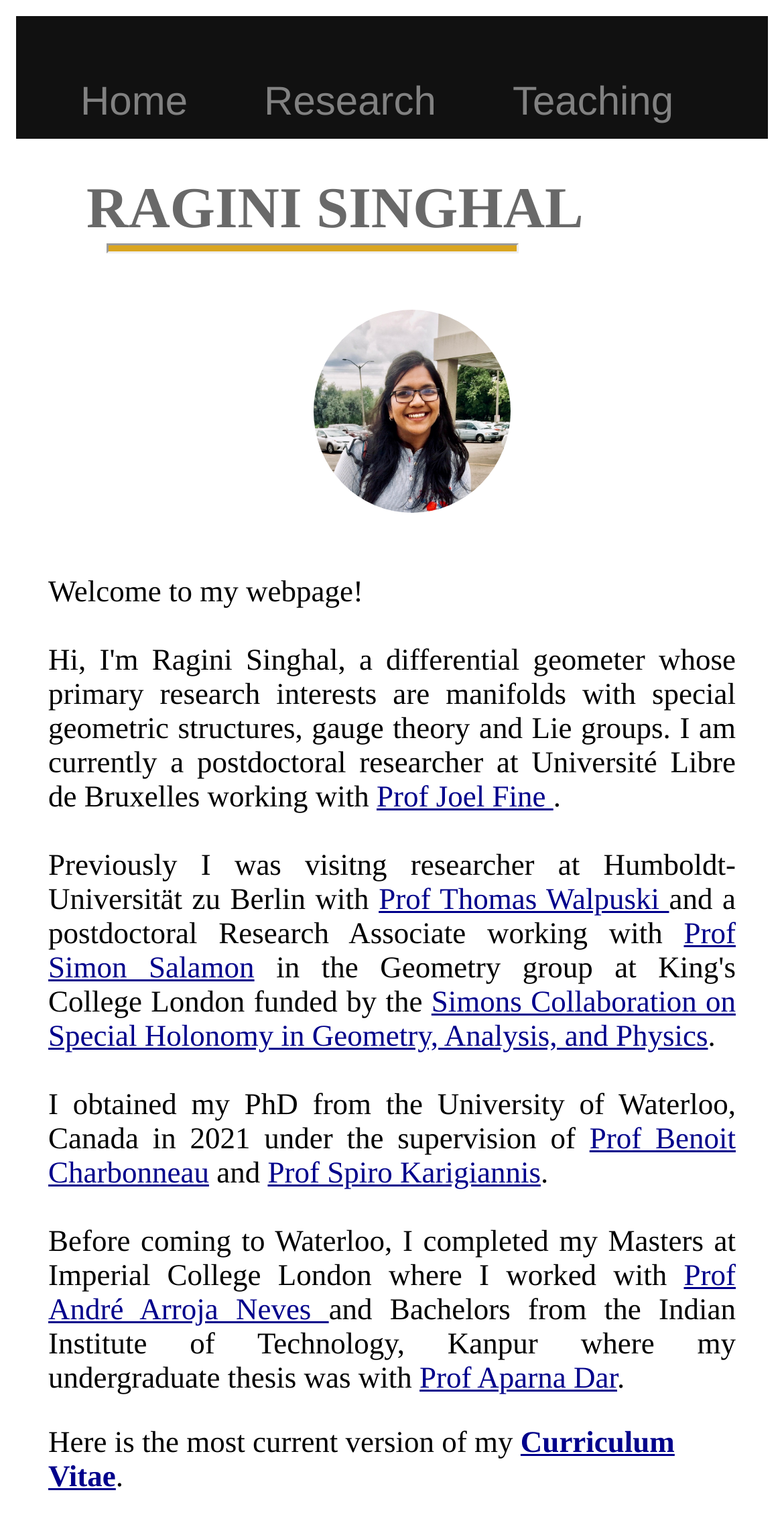Give a one-word or short phrase answer to this question: 
What is the name of the collaboration mentioned on the webpage?

Simons Collaboration on Special Holonomy in Geometry, Analysis, and Physics